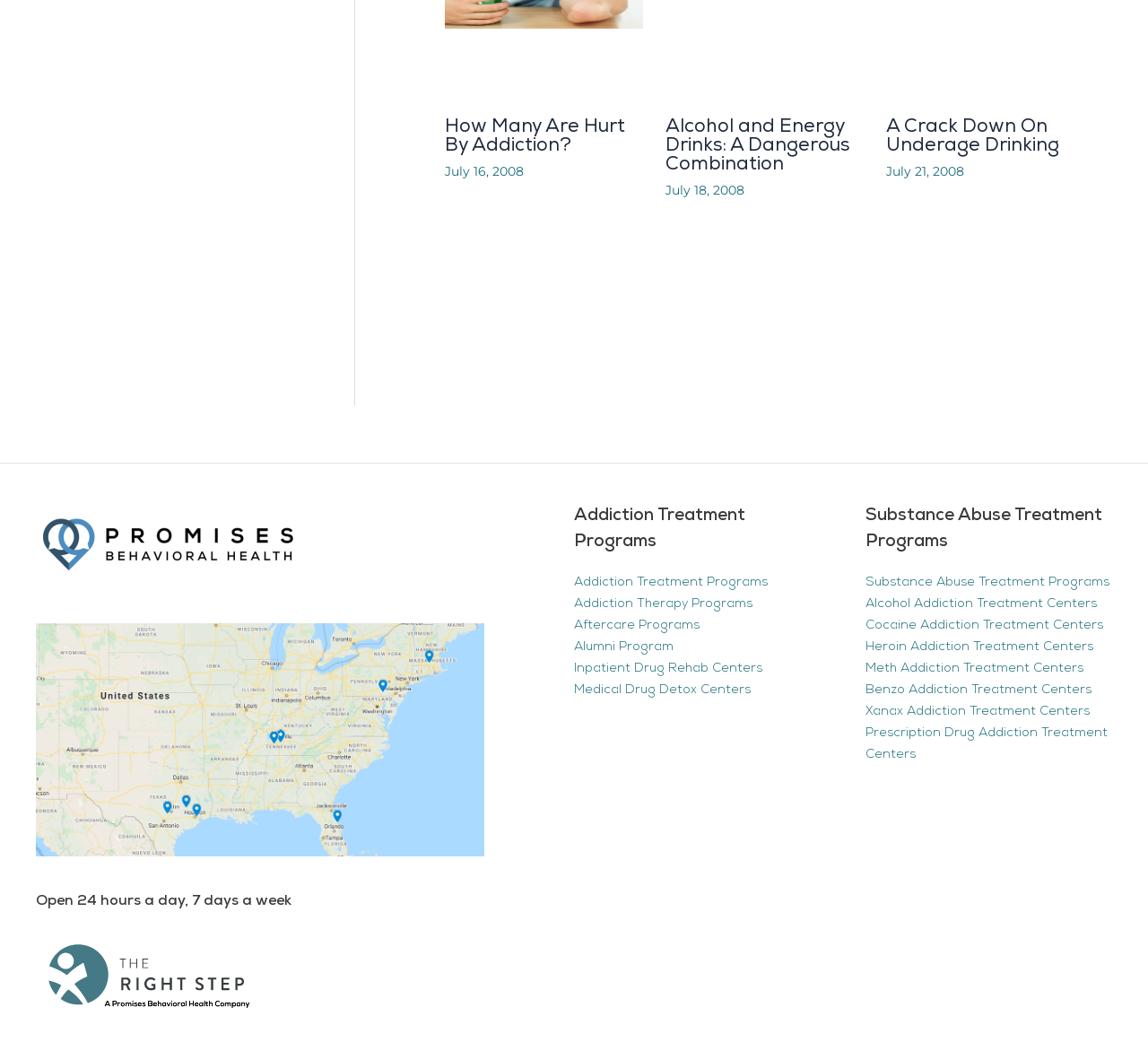Identify the bounding box for the UI element that is described as follows: "Prescription Drug Addiction Treatment Centers".

[0.754, 0.697, 0.965, 0.731]